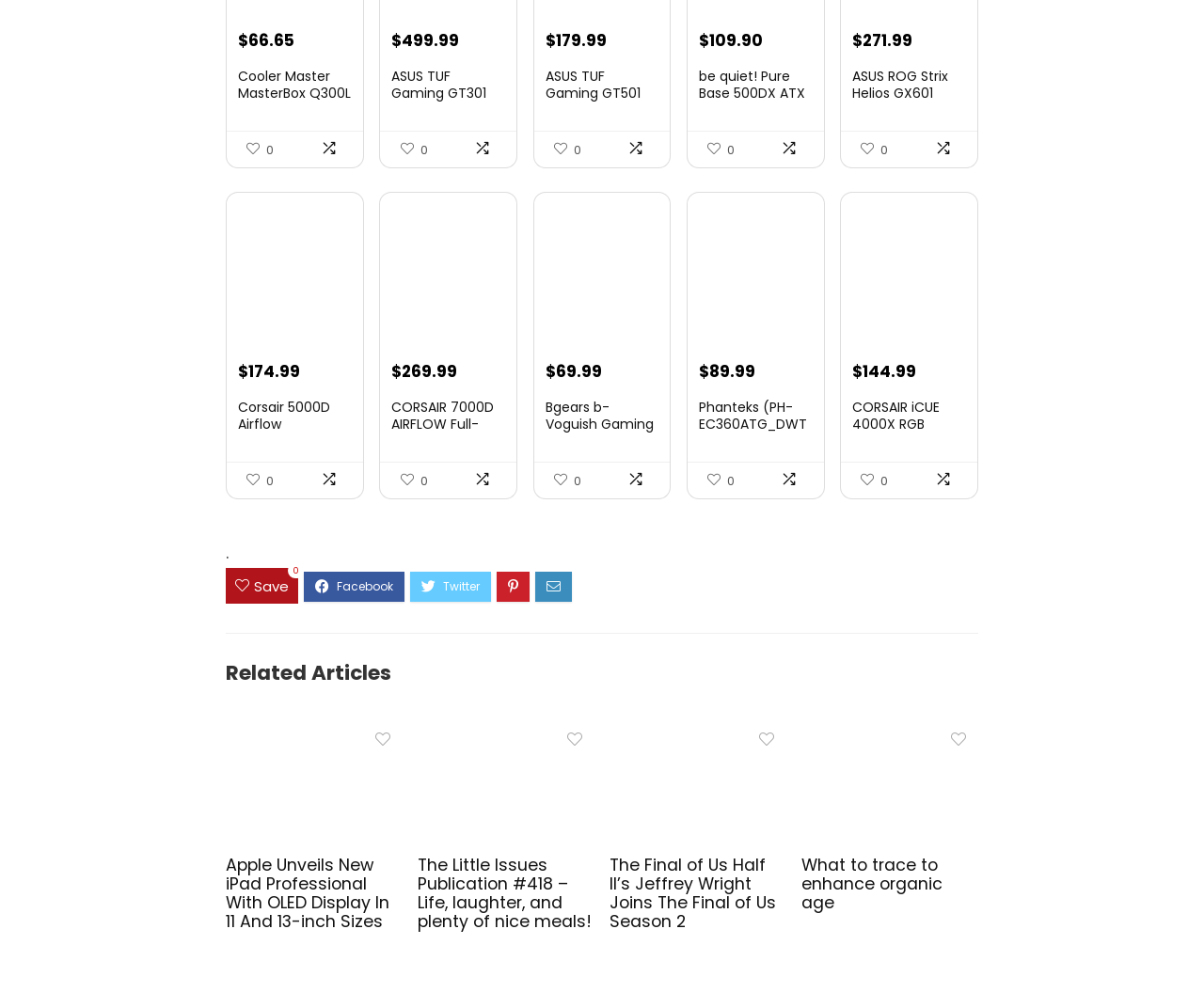Answer briefly with one word or phrase:
What is the purpose of the 'Save' button?

To save something